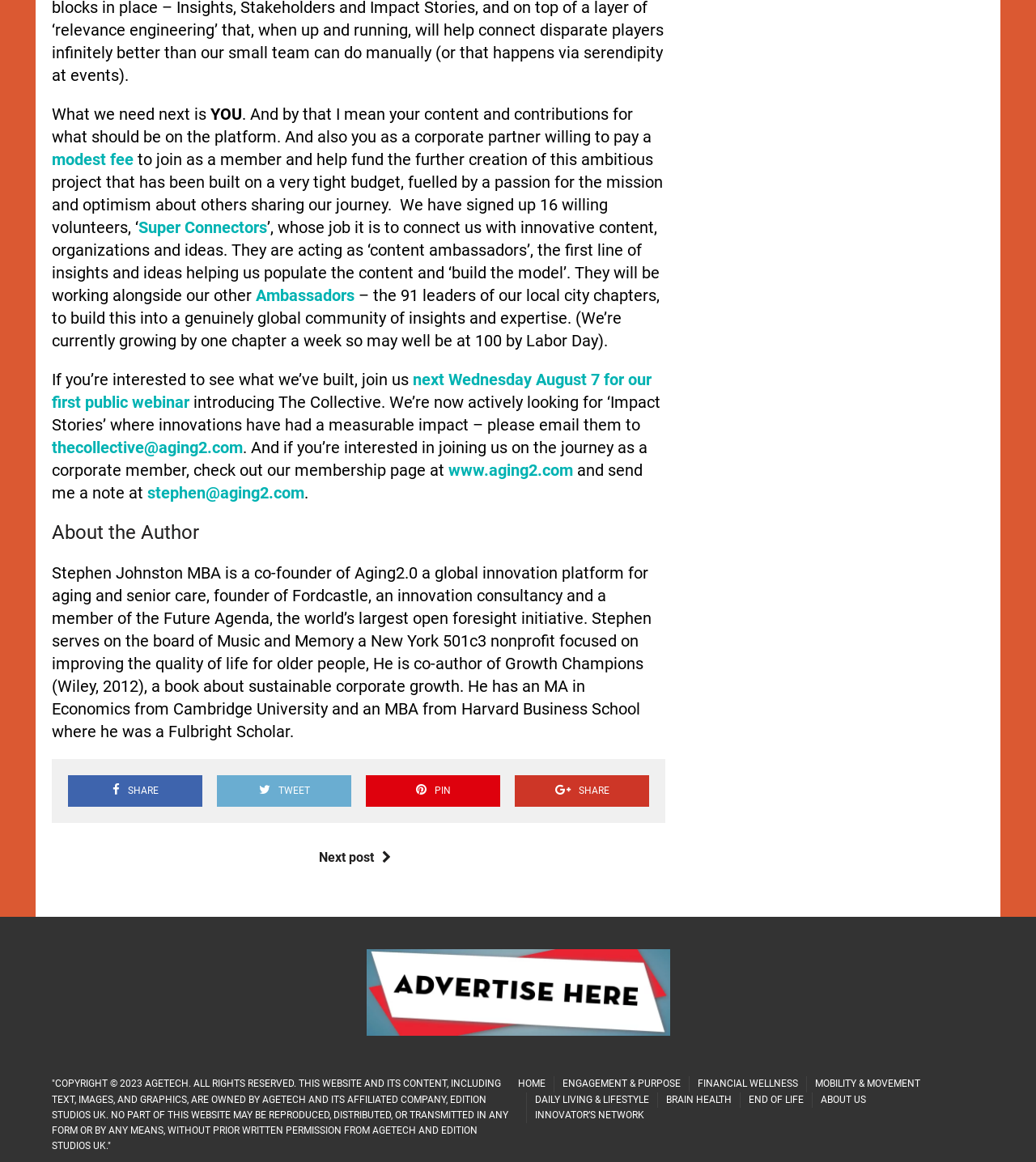Identify the bounding box coordinates of the region I need to click to complete this instruction: "Contact 'info@astadventures.com'".

None